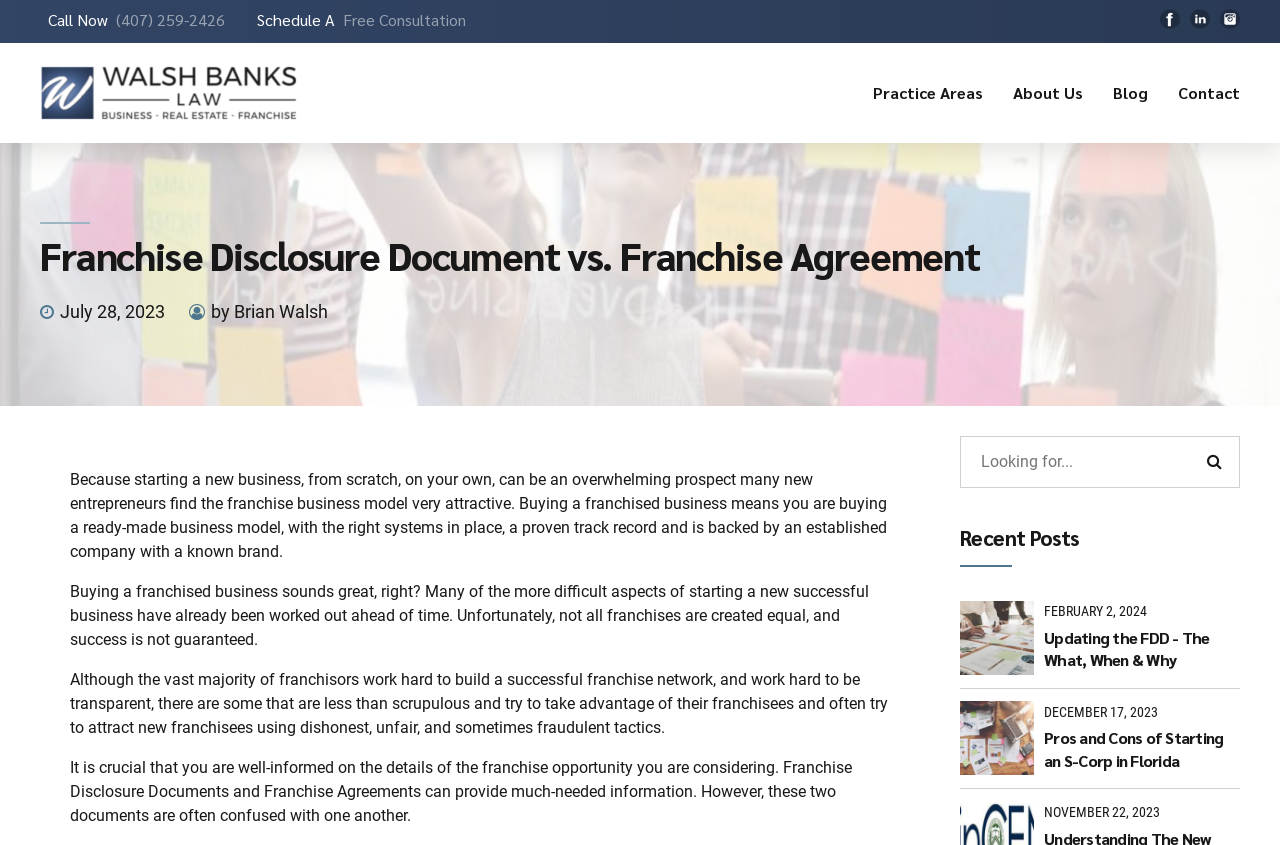How many social media links are there?
Can you provide a detailed and comprehensive answer to the question?

I counted the number of social media links by looking at the links at the top right corner of the webpage, which are 'facebook', 'linkedin', and 'Instagram'.